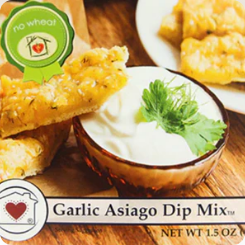Provide an in-depth description of all elements within the image.

The image features a vibrant presentation of the **Garlic Asiago Dip Mix**. In the foreground, a small bowl of creamy dip, garnished with fresh cilantro, sits enticingly beside golden, crisp breadsticks. The packaging highlights the product name prominently, with a decorative heart logo indicating its appeal. A green label reads "no wheat," suggesting it is suitable for those with gluten sensitivities. The overall composition conveys a delicious and inviting option for gatherings or snack time, emphasizing the rich flavors of garlic and Asiago cheese in a convenient mix, weighing 1.5 oz.